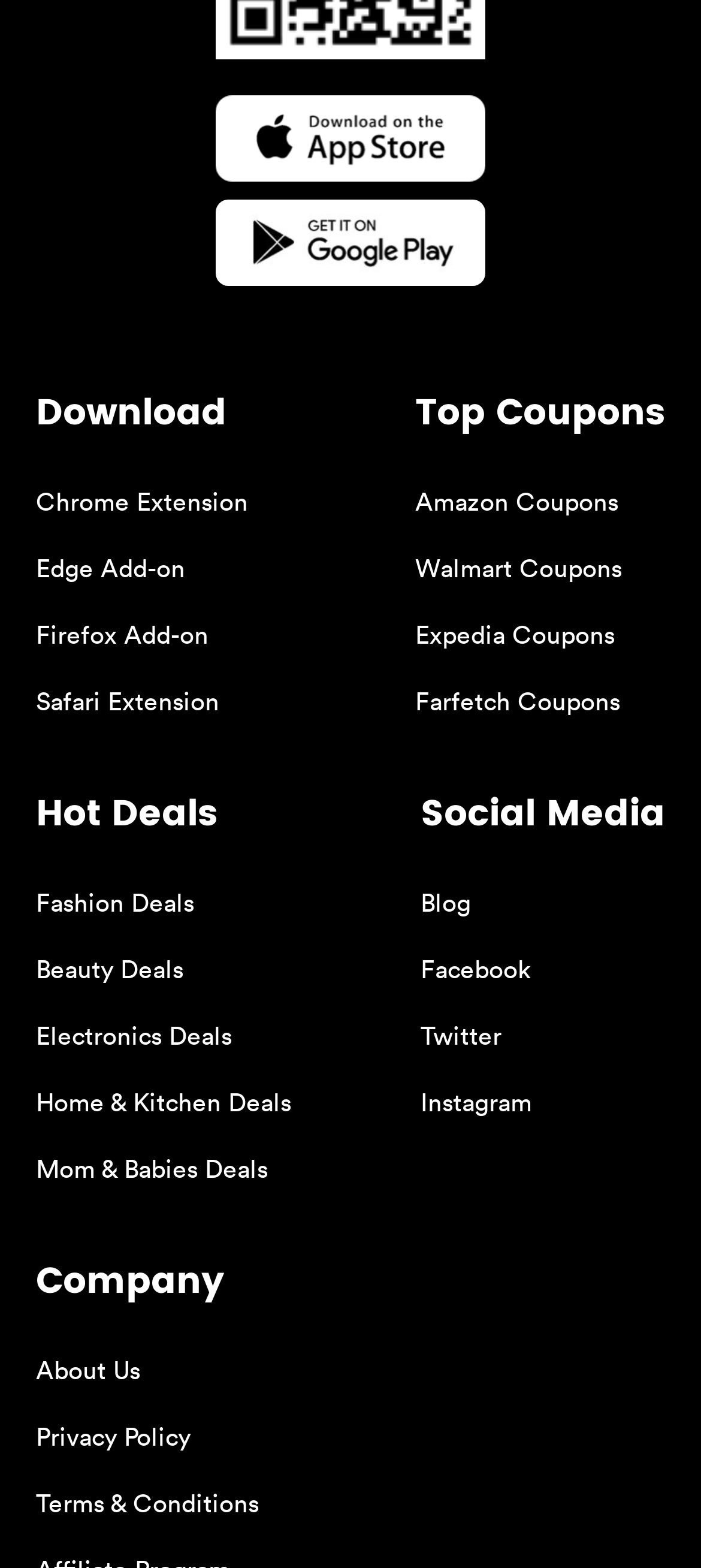Identify the bounding box coordinates of the area that should be clicked in order to complete the given instruction: "Read the blog". The bounding box coordinates should be four float numbers between 0 and 1, i.e., [left, top, right, bottom].

[0.6, 0.564, 0.672, 0.586]